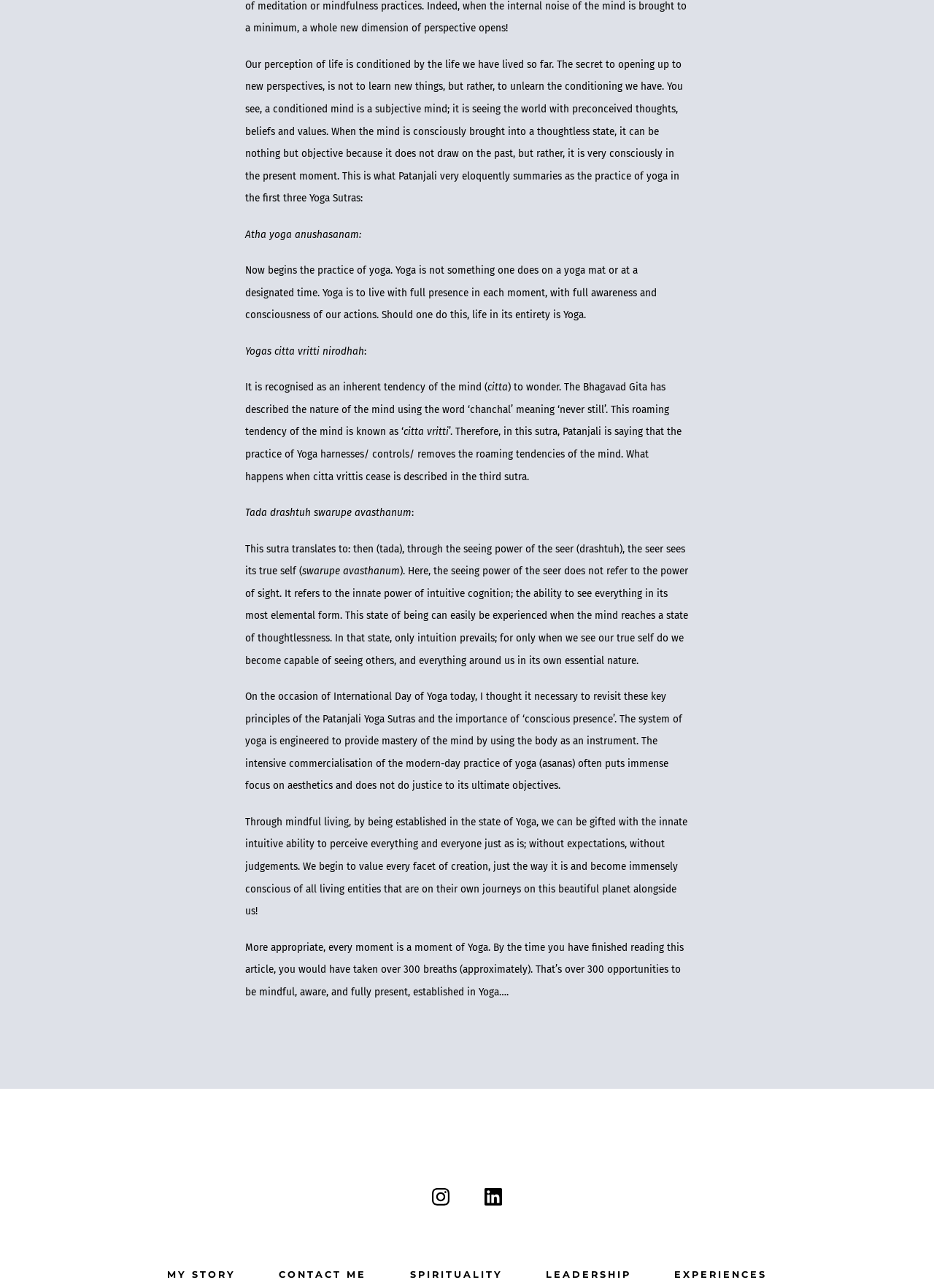Provide a brief response to the question using a single word or phrase: 
What is the author's intention on International Day of Yoga?

To revisit key principles of yoga